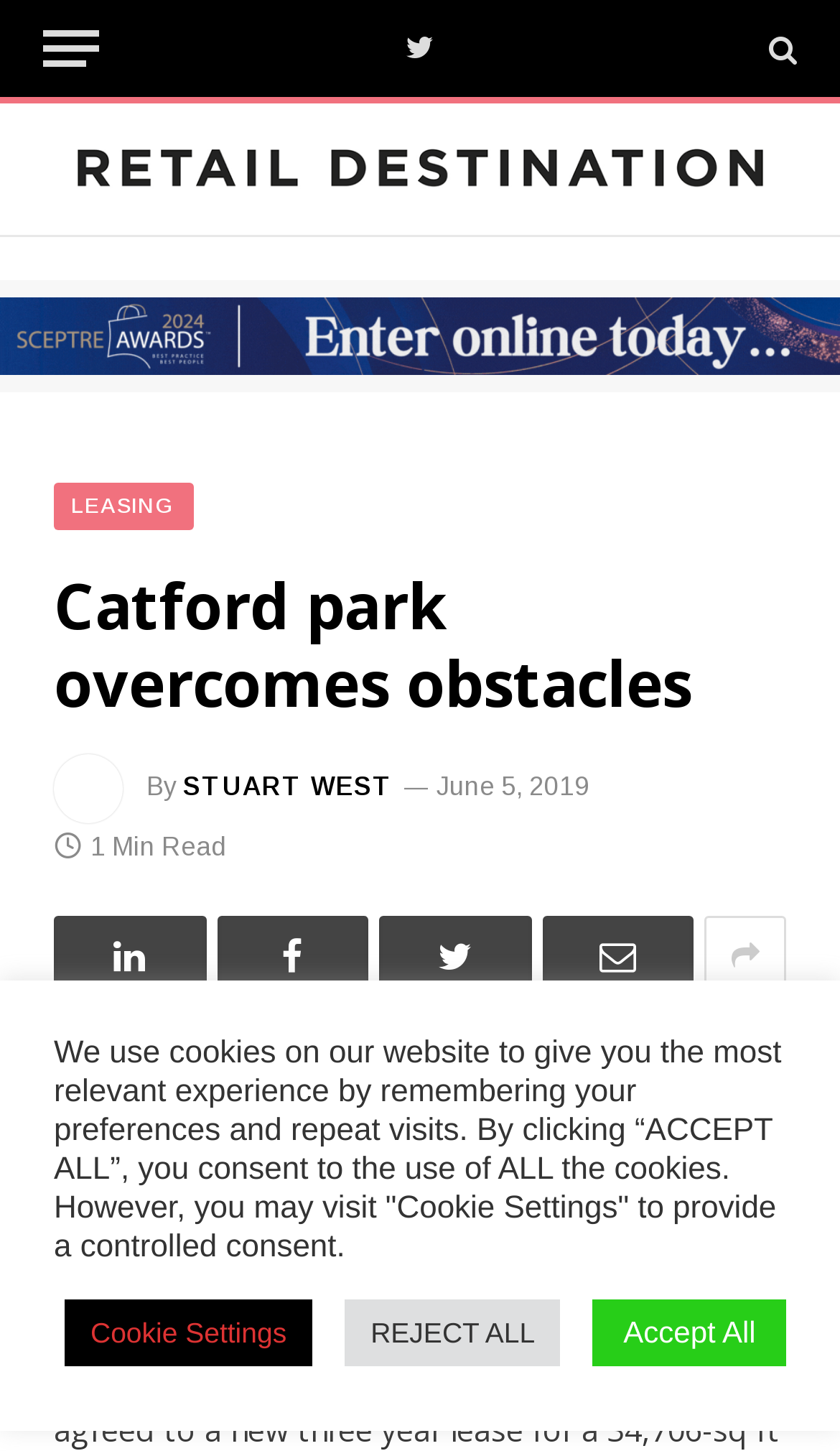Locate the bounding box coordinates of the segment that needs to be clicked to meet this instruction: "Click the LEASING link".

[0.064, 0.333, 0.23, 0.366]